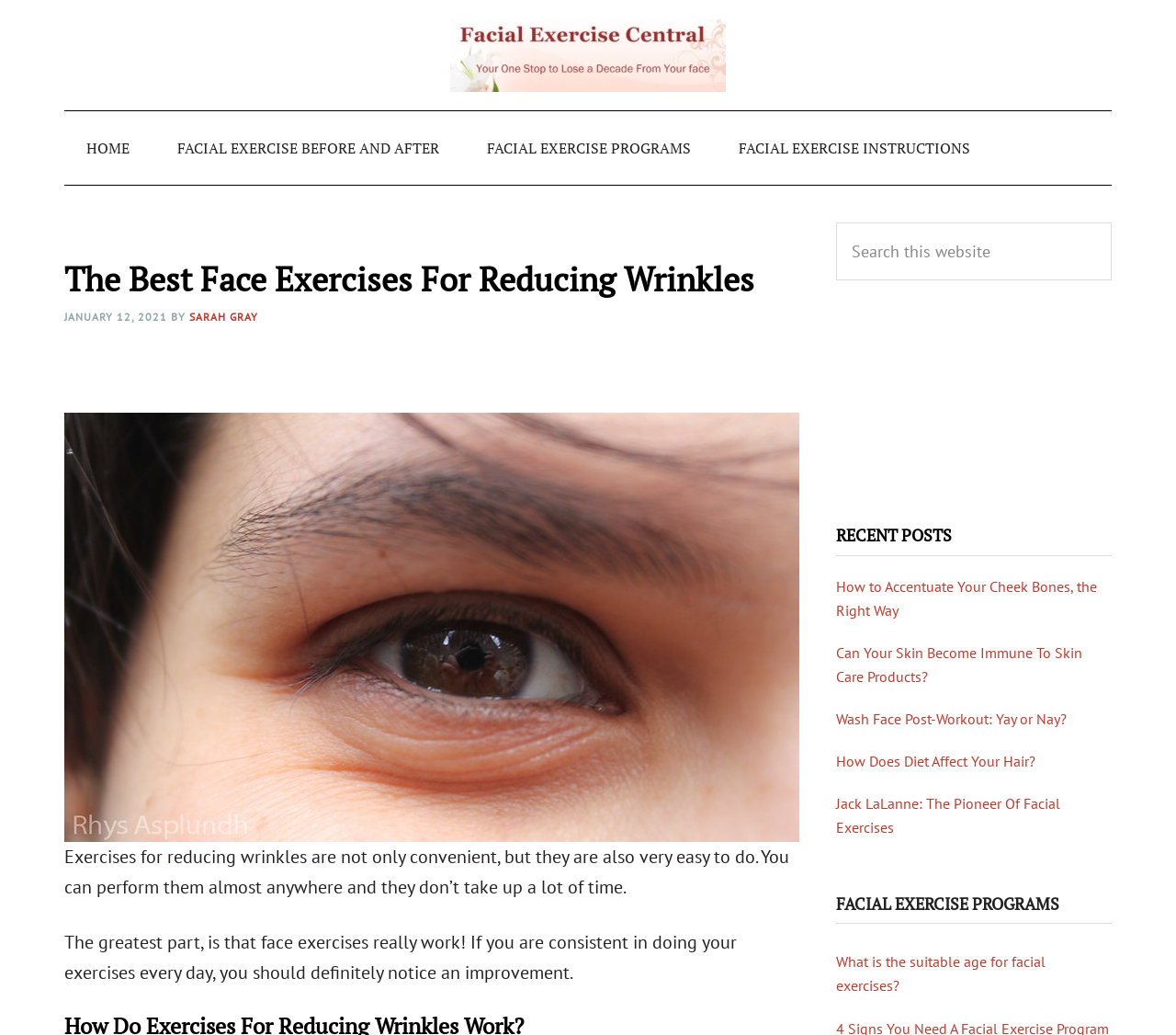What is the topic of the recent post 'How to Accentuate Your Cheek Bones, the Right Way'?
Using the image as a reference, give a one-word or short phrase answer.

Cheek Bones